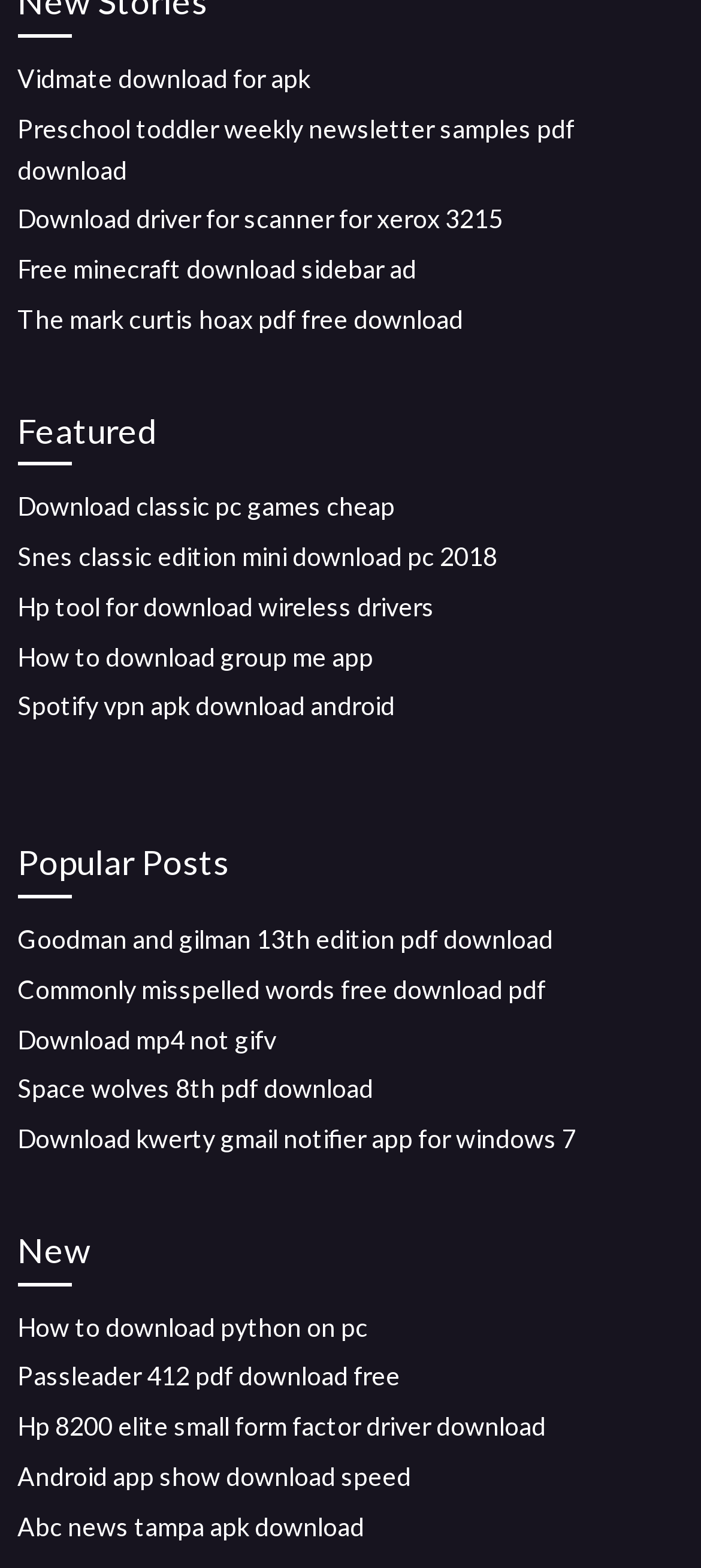Predict the bounding box coordinates of the area that should be clicked to accomplish the following instruction: "Explore new content". The bounding box coordinates should consist of four float numbers between 0 and 1, i.e., [left, top, right, bottom].

[0.025, 0.78, 0.975, 0.82]